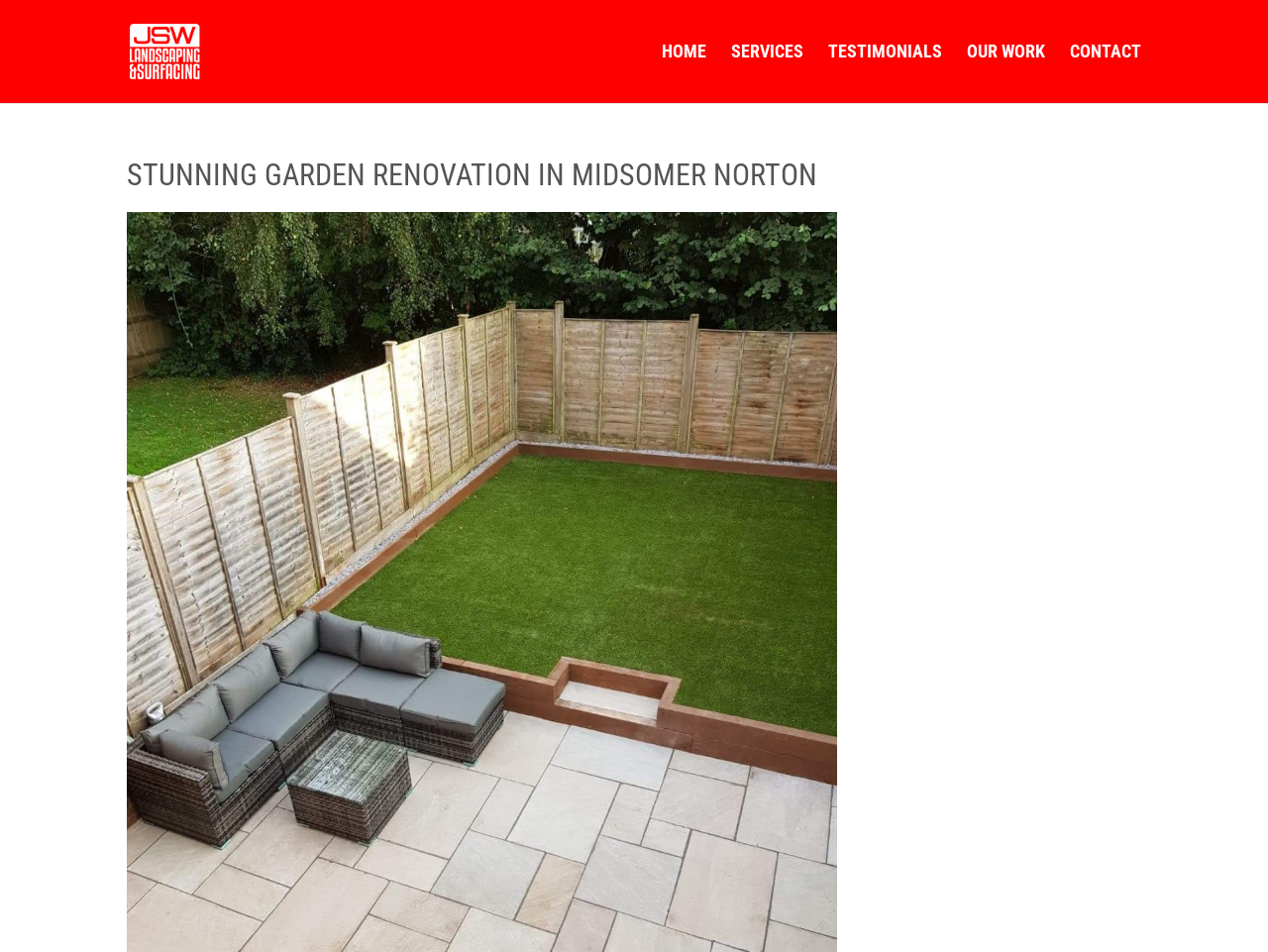Respond to the question below with a concise word or phrase:
What is the company name?

JSW Landscaping & Surfacing